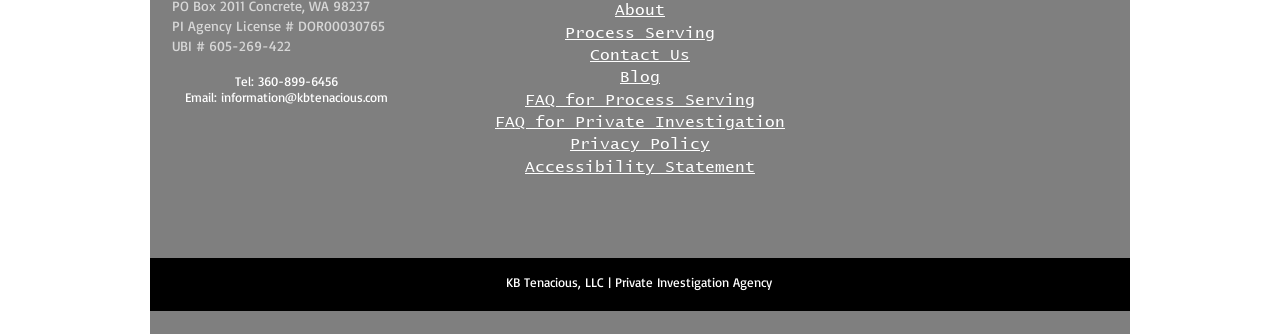Indicate the bounding box coordinates of the element that needs to be clicked to satisfy the following instruction: "Contact Us". The coordinates should be four float numbers between 0 and 1, i.e., [left, top, right, bottom].

[0.461, 0.14, 0.539, 0.188]